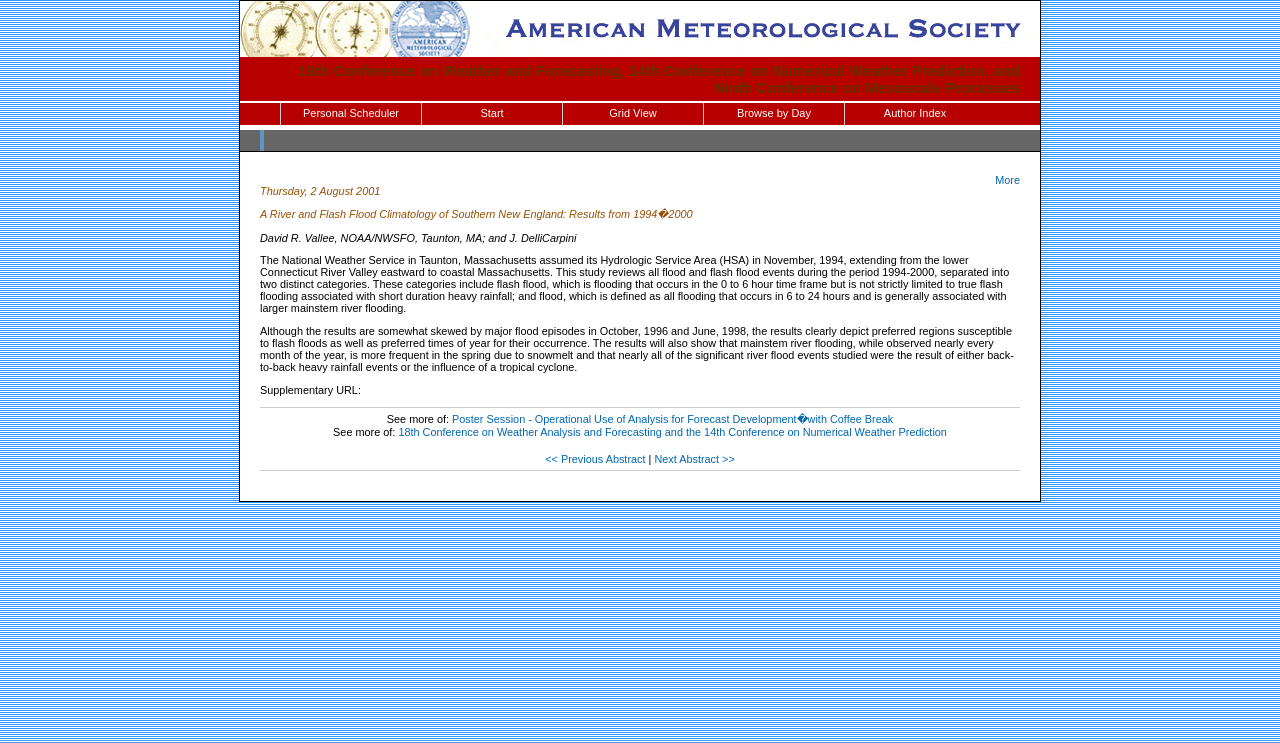Find the UI element described as: "Next Abstract >>" and predict its bounding box coordinates. Ensure the coordinates are four float numbers between 0 and 1, [left, top, right, bottom].

[0.511, 0.609, 0.574, 0.625]